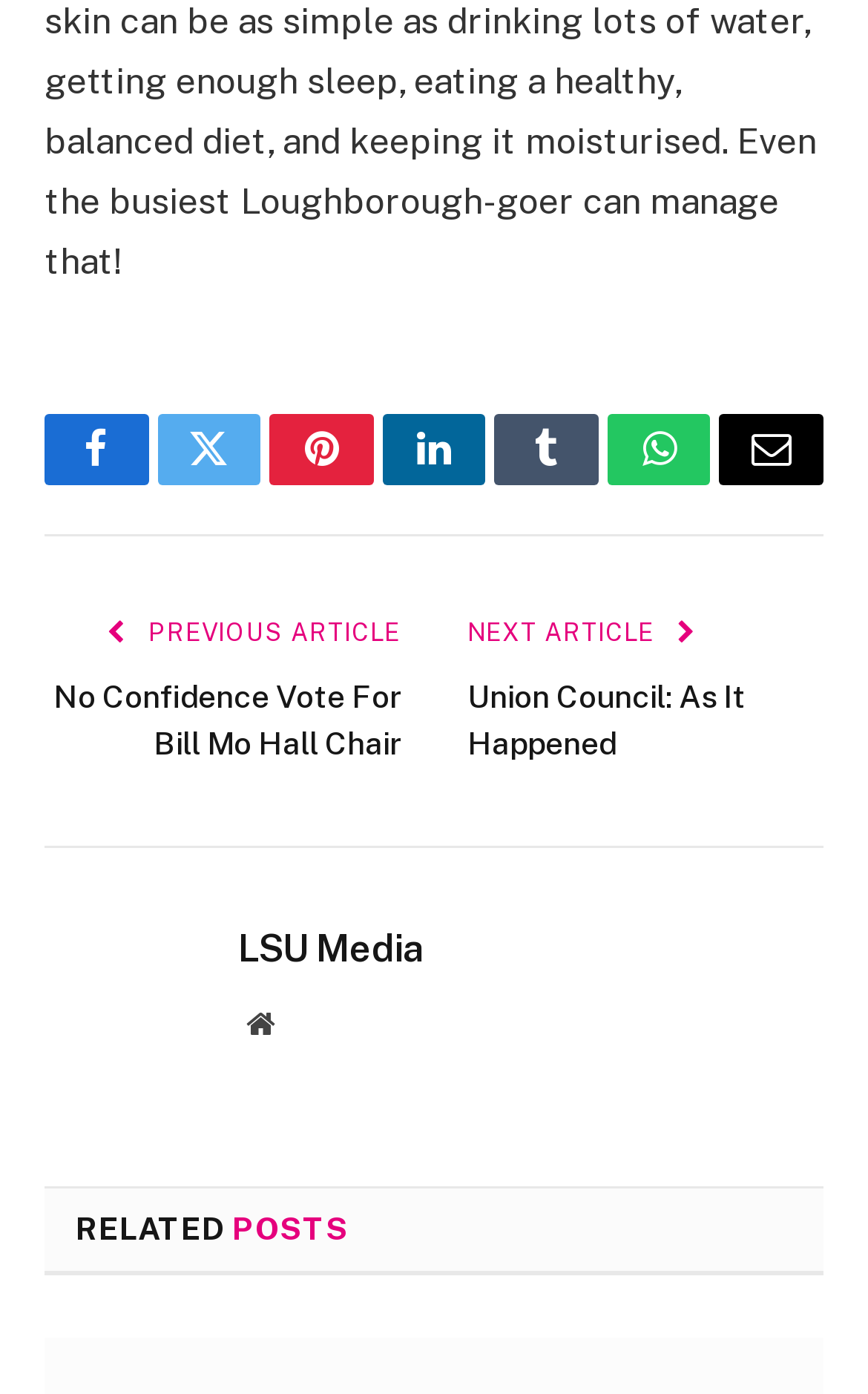Respond to the following question with a brief word or phrase:
What is the title of the previous article?

No Confidence Vote For Bill Mo Hall Chair